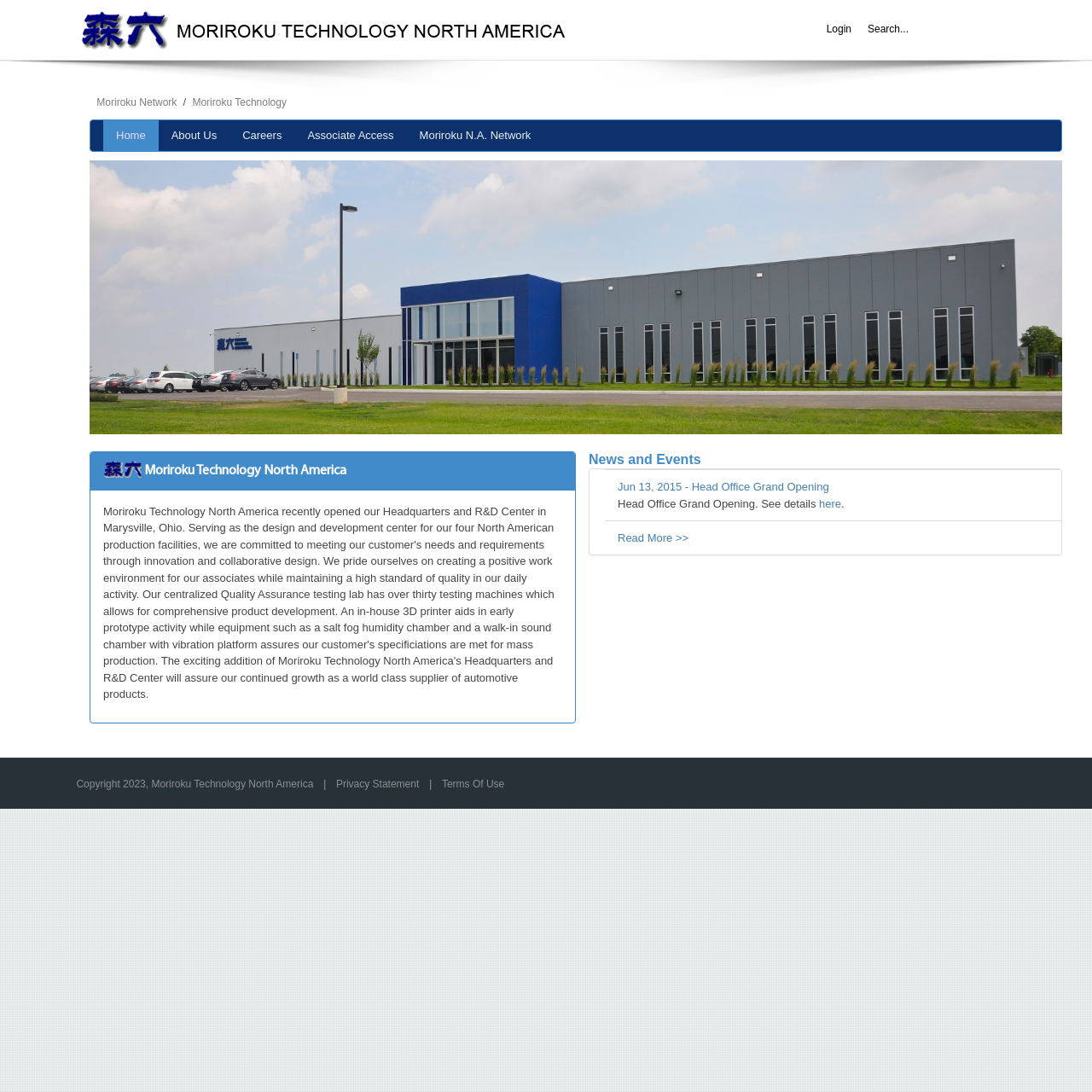Locate the bounding box coordinates of the element that should be clicked to execute the following instruction: "Search for something".

[0.786, 0.012, 0.911, 0.042]